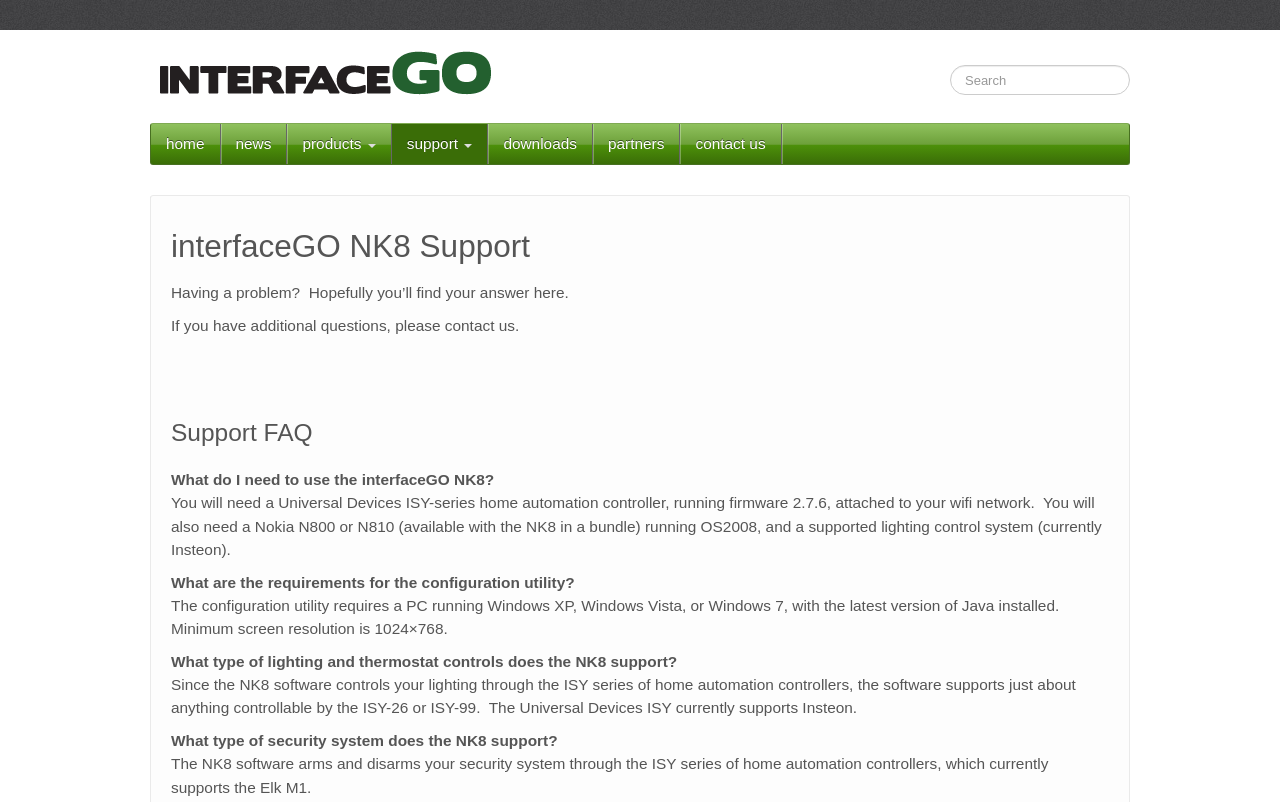Please determine the bounding box coordinates of the element to click on in order to accomplish the following task: "Contact us". Ensure the coordinates are four float numbers ranging from 0 to 1, i.e., [left, top, right, bottom].

[0.532, 0.155, 0.61, 0.204]